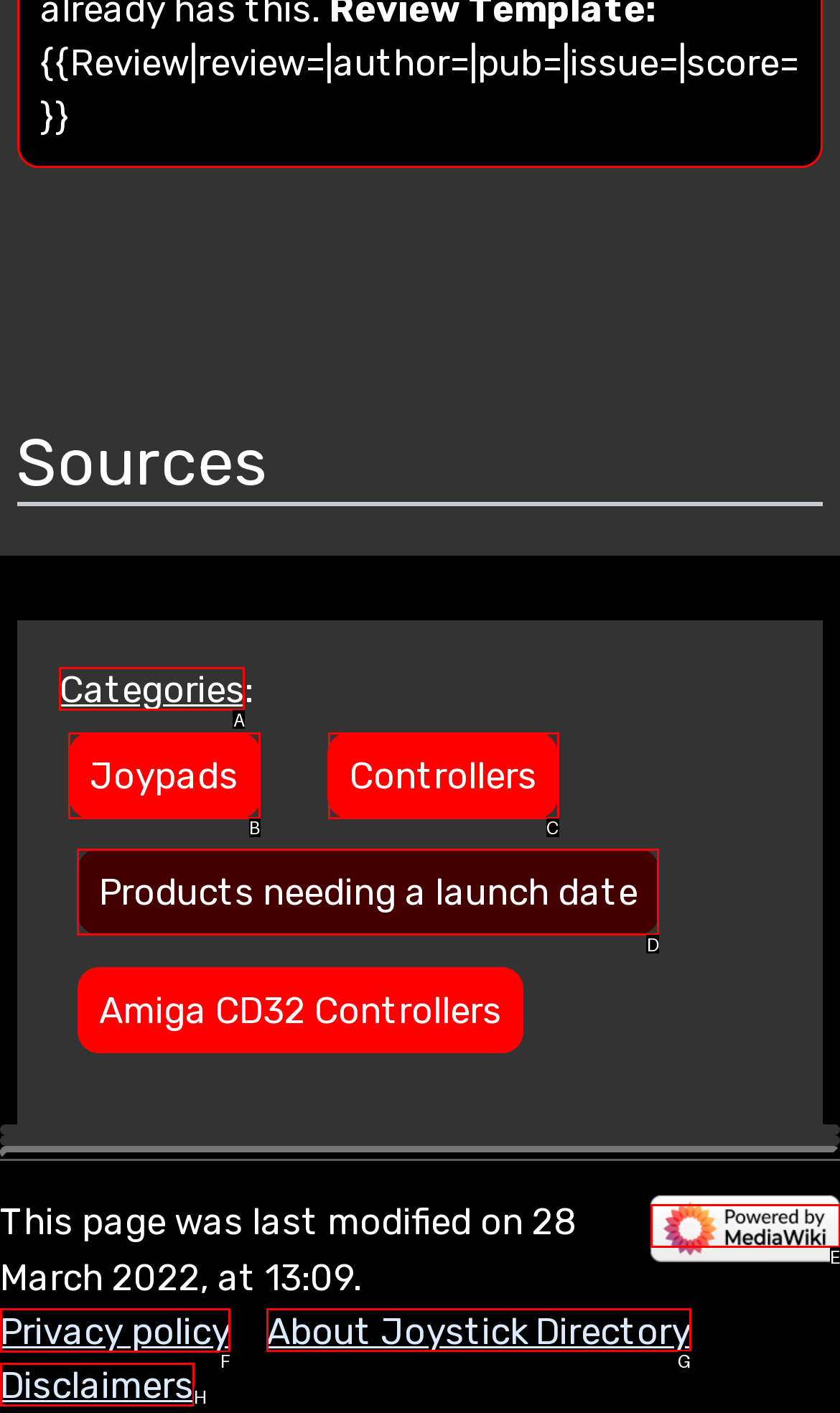Tell me which option I should click to complete the following task: View the next slide
Answer with the option's letter from the given choices directly.

None